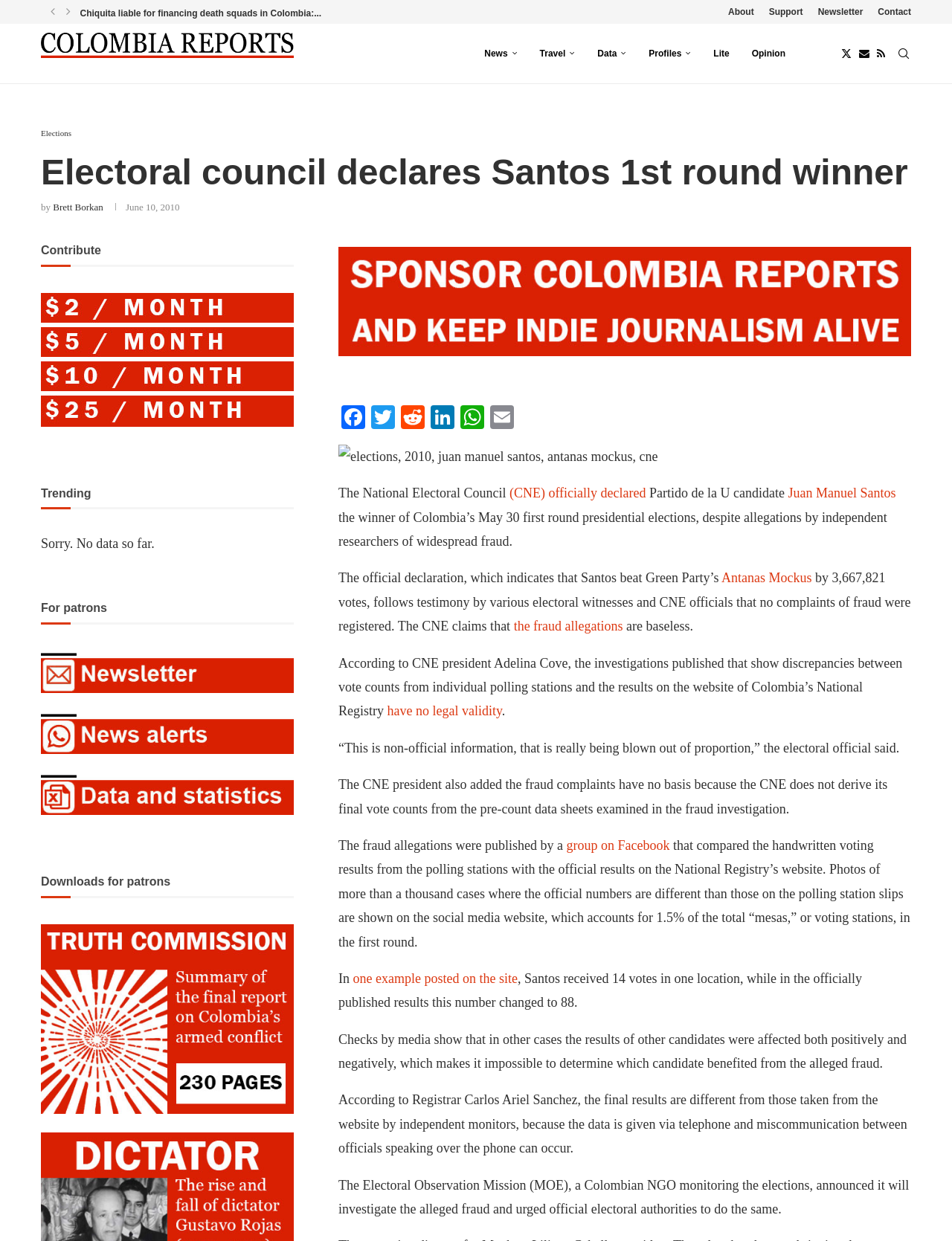Who is the president of the National Electoral Council (CNE)?
Using the image, answer in one word or phrase.

Adelina Cove